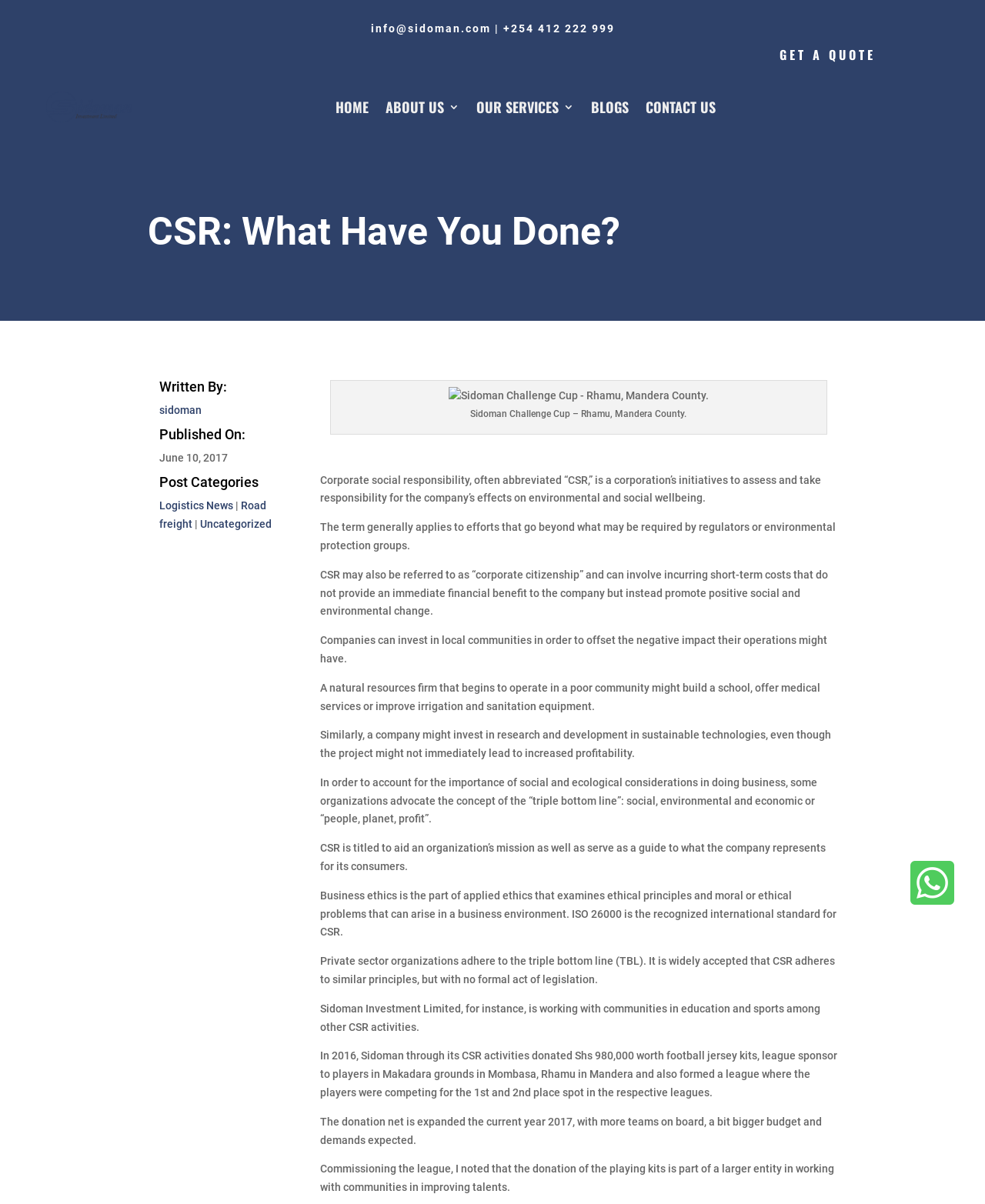Identify the bounding box of the UI element described as follows: "". Provide the coordinates as four float numbers in the range of 0 to 1 [left, top, right, bottom].

[0.924, 0.741, 0.969, 0.751]